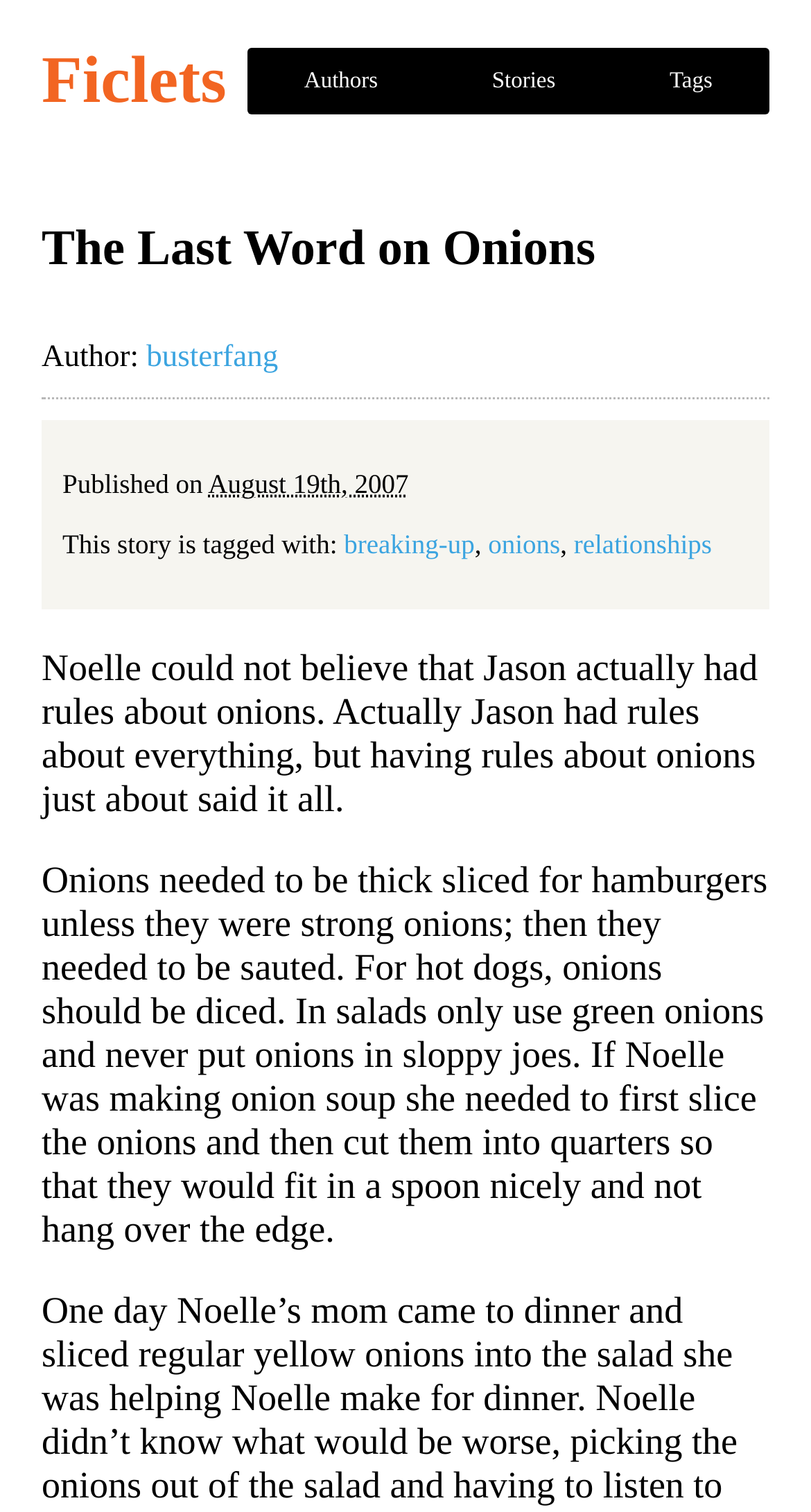What is the story about?
Carefully examine the image and provide a detailed answer to the question.

I found the answer by reading the text of the story, which mentions onions and relationships, and also by looking at the tags associated with the story, which include 'onions' and 'relationships'.